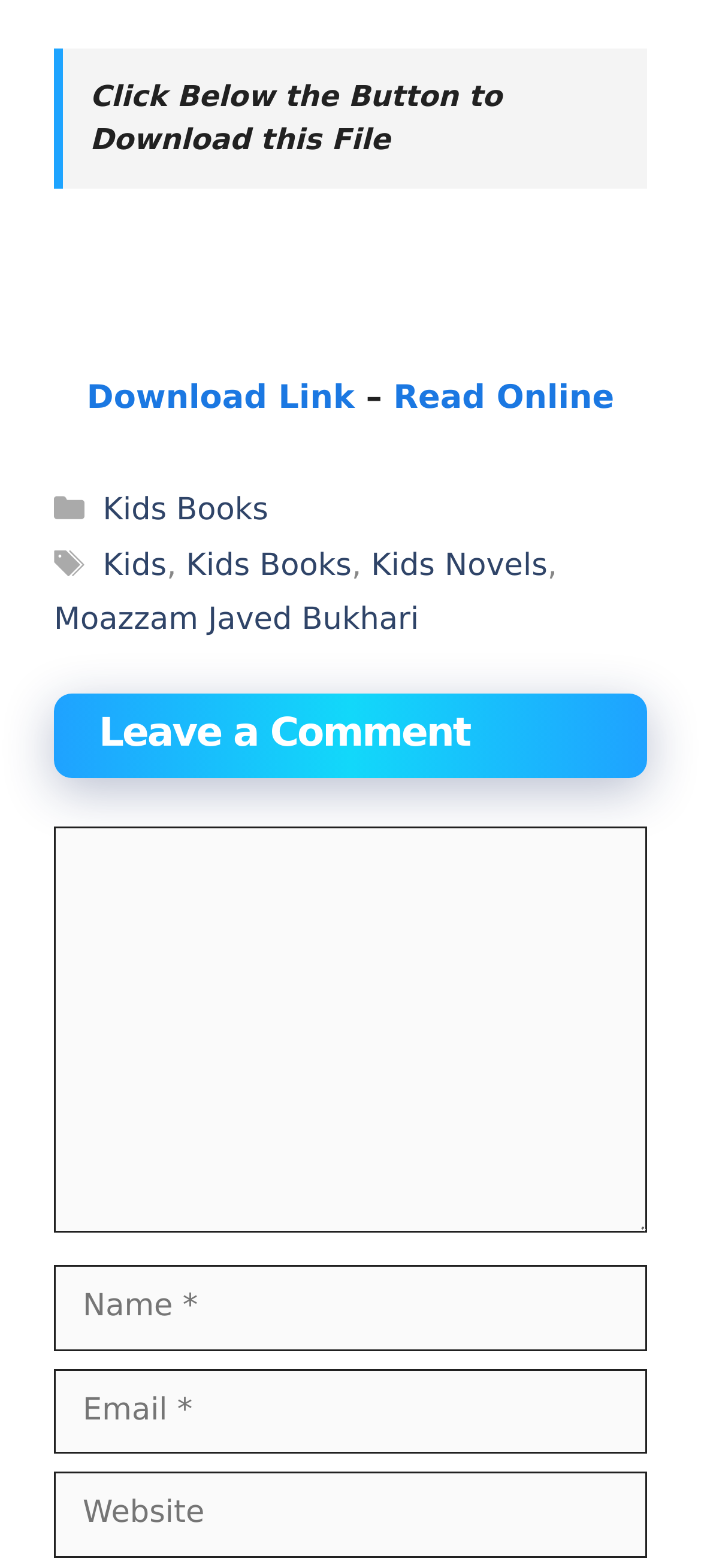Identify the bounding box coordinates for the UI element described as: "parent_node: Comment name="comment"".

[0.077, 0.527, 0.923, 0.786]